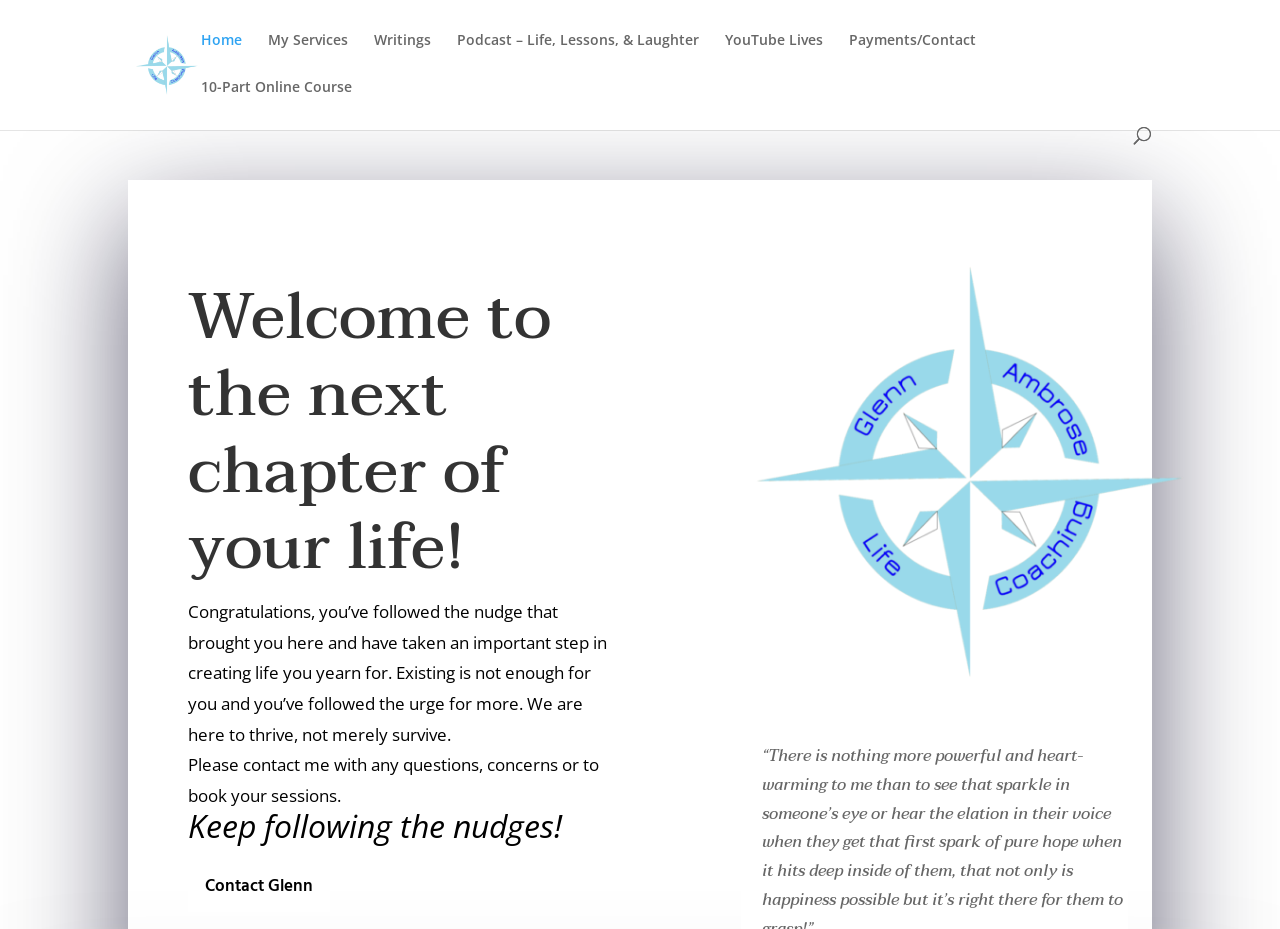Use the details in the image to answer the question thoroughly: 
What is the purpose of the webpage?

The webpage appears to be a life coaching website, where the coach, Glenn Ambrose, provides services and resources to help people improve their lives. The text on the webpage also suggests that it is a platform for people to take control of their lives and thrive.